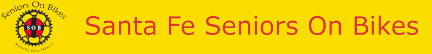What is the primary focus of the 'Santa Fe Seniors On Bikes' organization?
Look at the image and respond with a one-word or short phrase answer.

Cycling among seniors